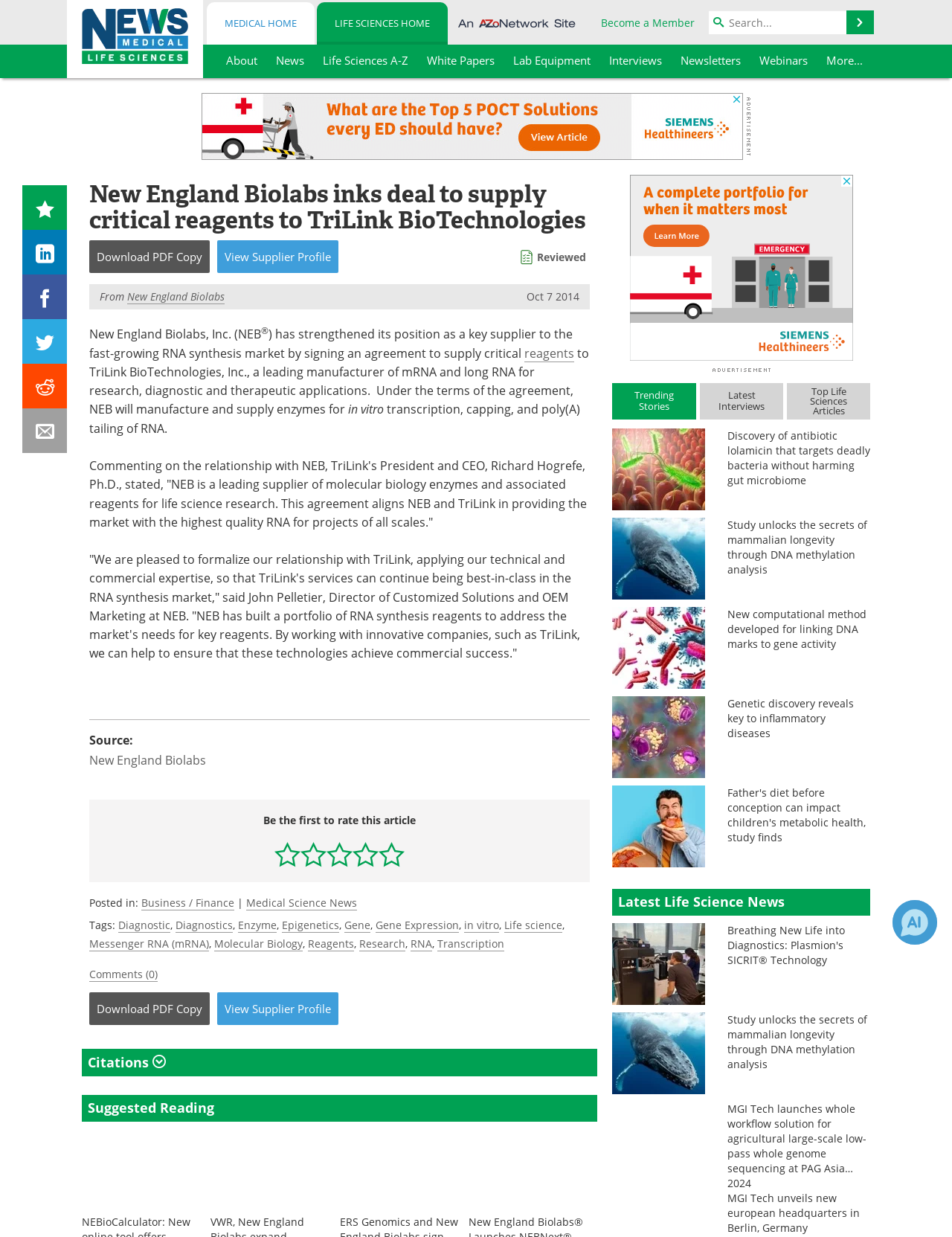Locate the bounding box coordinates of the element that needs to be clicked to carry out the instruction: "Download PDF Copy". The coordinates should be given as four float numbers ranging from 0 to 1, i.e., [left, top, right, bottom].

[0.094, 0.194, 0.22, 0.221]